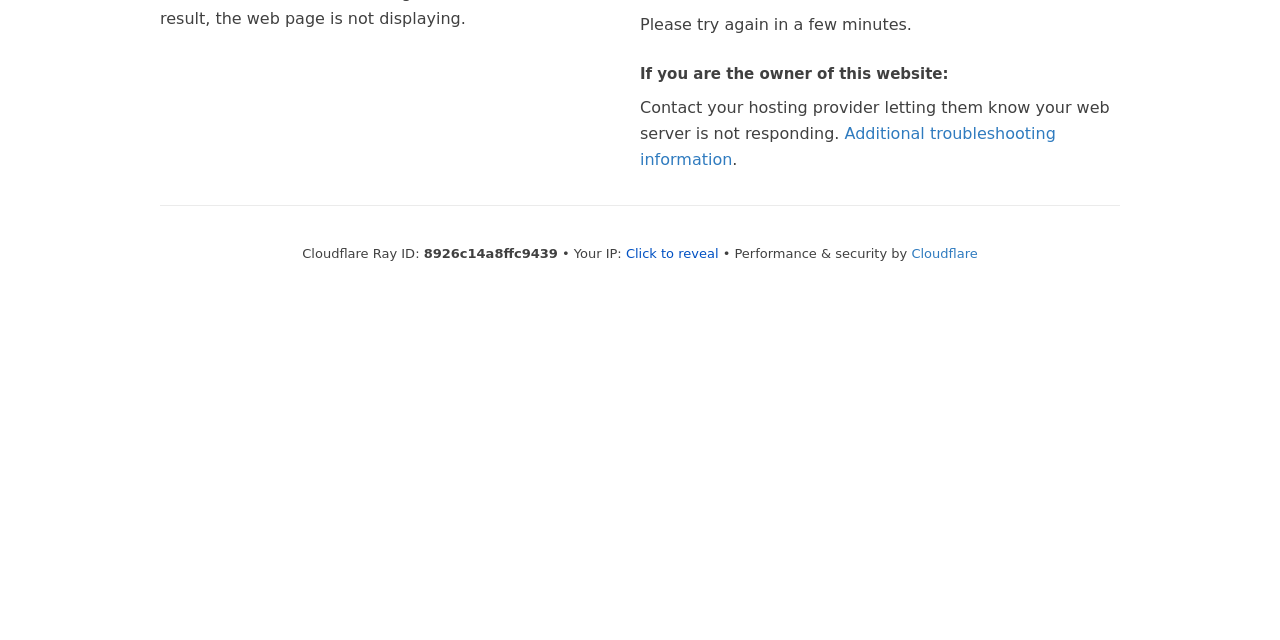Calculate the bounding box coordinates of the UI element given the description: "Additional troubleshooting information".

[0.5, 0.193, 0.825, 0.263]